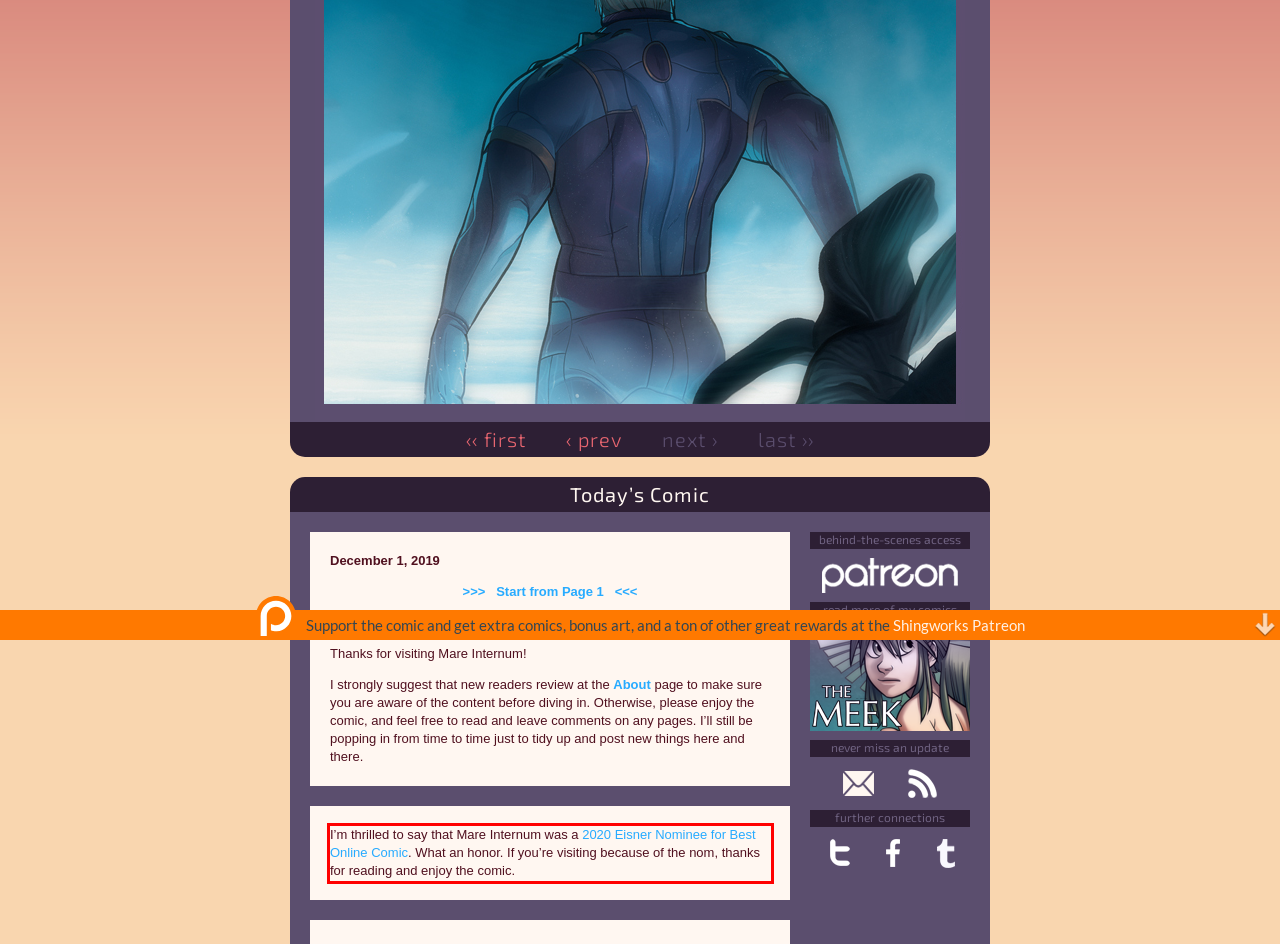You have a screenshot of a webpage where a UI element is enclosed in a red rectangle. Perform OCR to capture the text inside this red rectangle.

I’m thrilled to say that Mare Internum was a 2020 Eisner Nominee for Best Online Comic. What an honor. If you’re visiting because of the nom, thanks for reading and enjoy the comic.